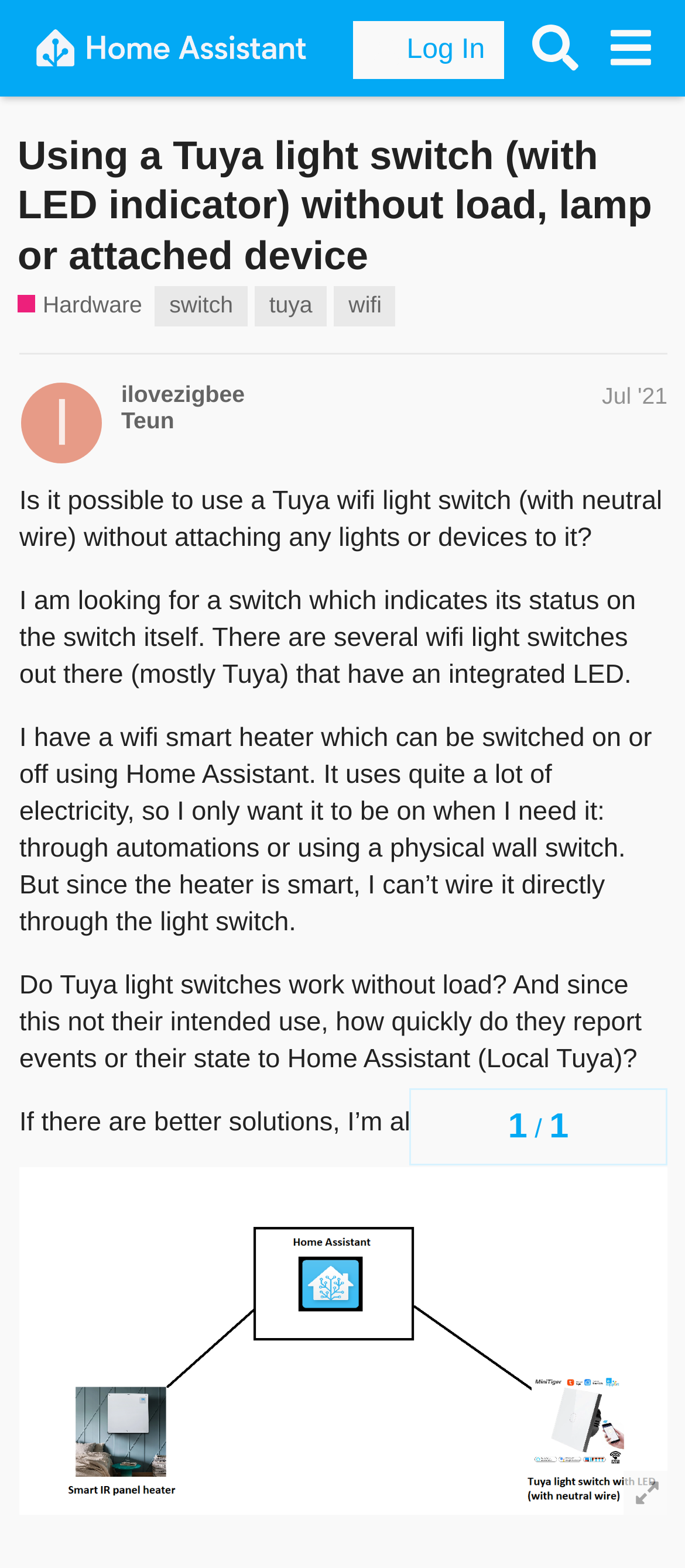What is the category of the discussion?
Using the image as a reference, deliver a detailed and thorough answer to the question.

The category of the discussion can be determined by looking at the heading 'Using a Tuya light switch (with LED indicator) without load, lamp or attached device' and the link 'Hardware' below it, which indicates that the discussion is related to hardware devices.